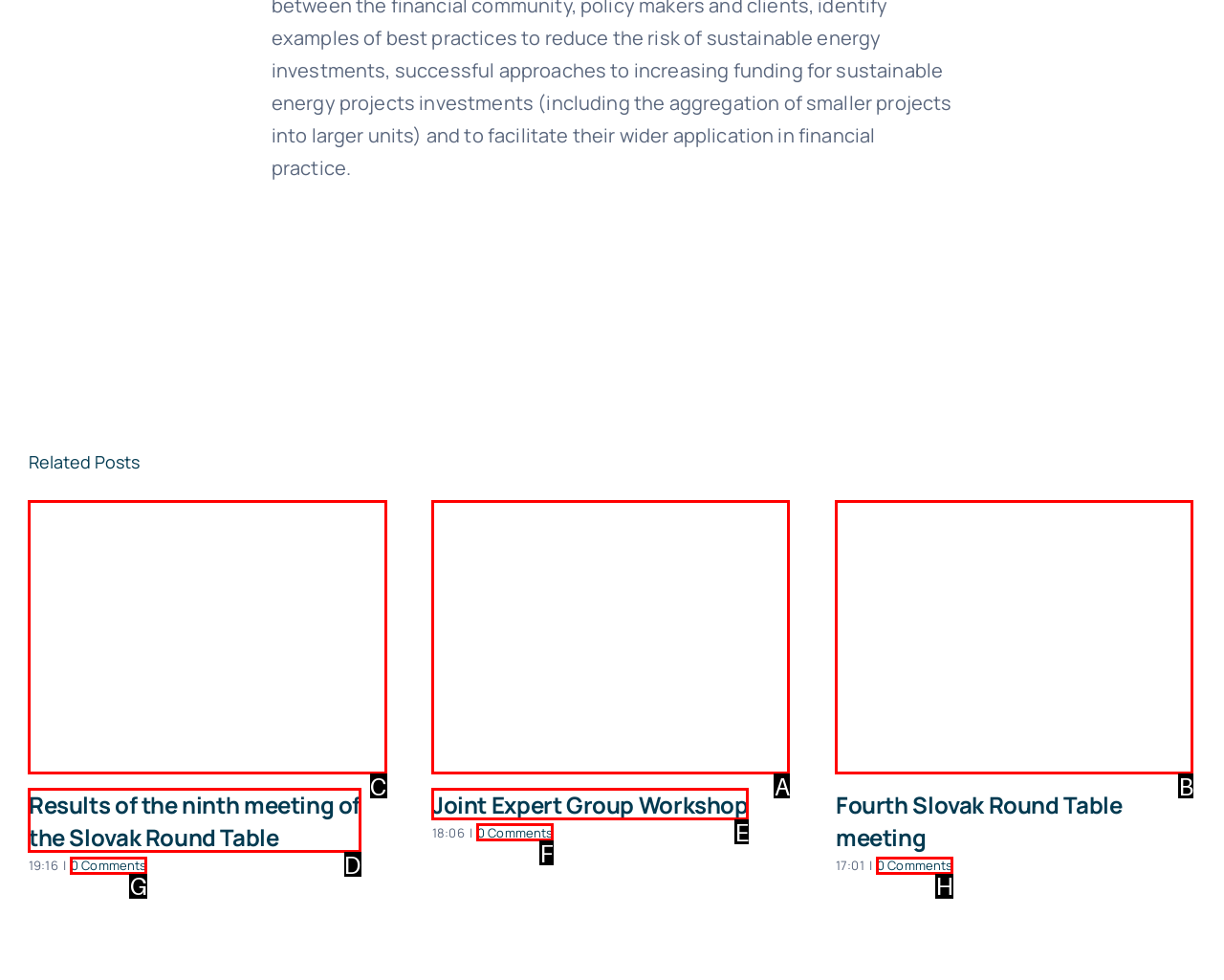From the given choices, which option should you click to complete this task: read Results of the ninth meeting of the Slovak Round Table? Answer with the letter of the correct option.

C